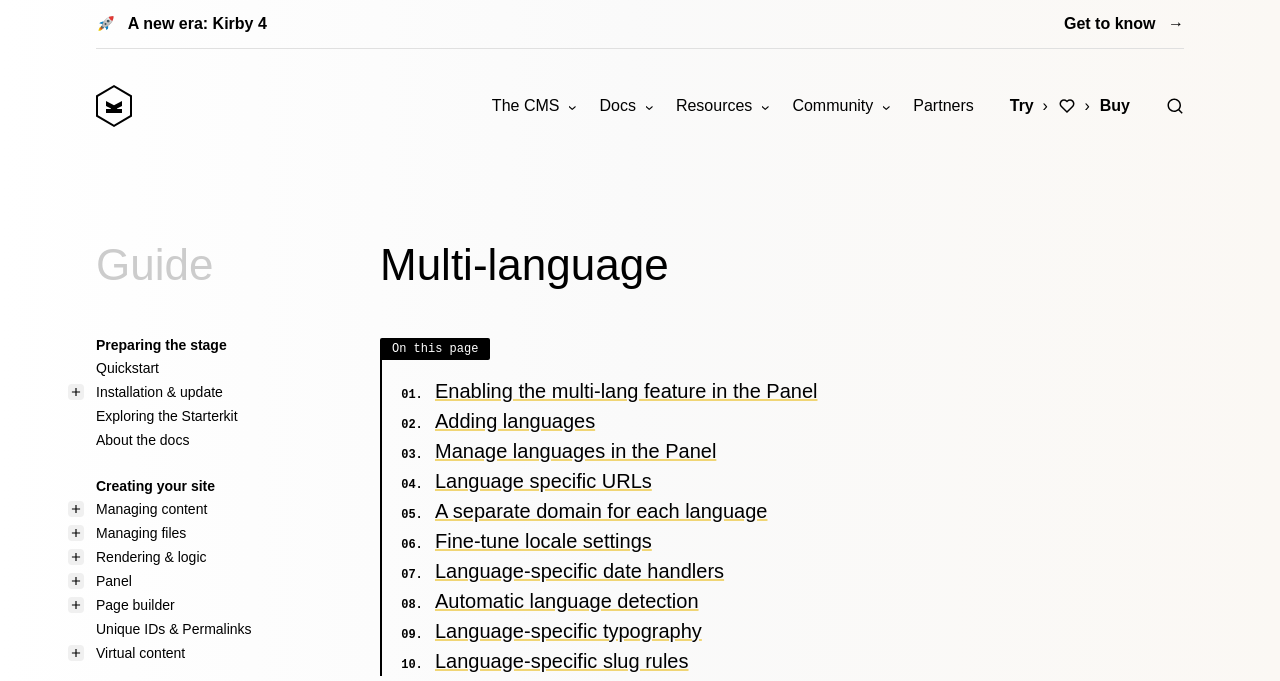Please identify the bounding box coordinates of the element on the webpage that should be clicked to follow this instruction: "Read the guide". The bounding box coordinates should be given as four float numbers between 0 and 1, formatted as [left, top, right, bottom].

[0.075, 0.352, 0.167, 0.424]